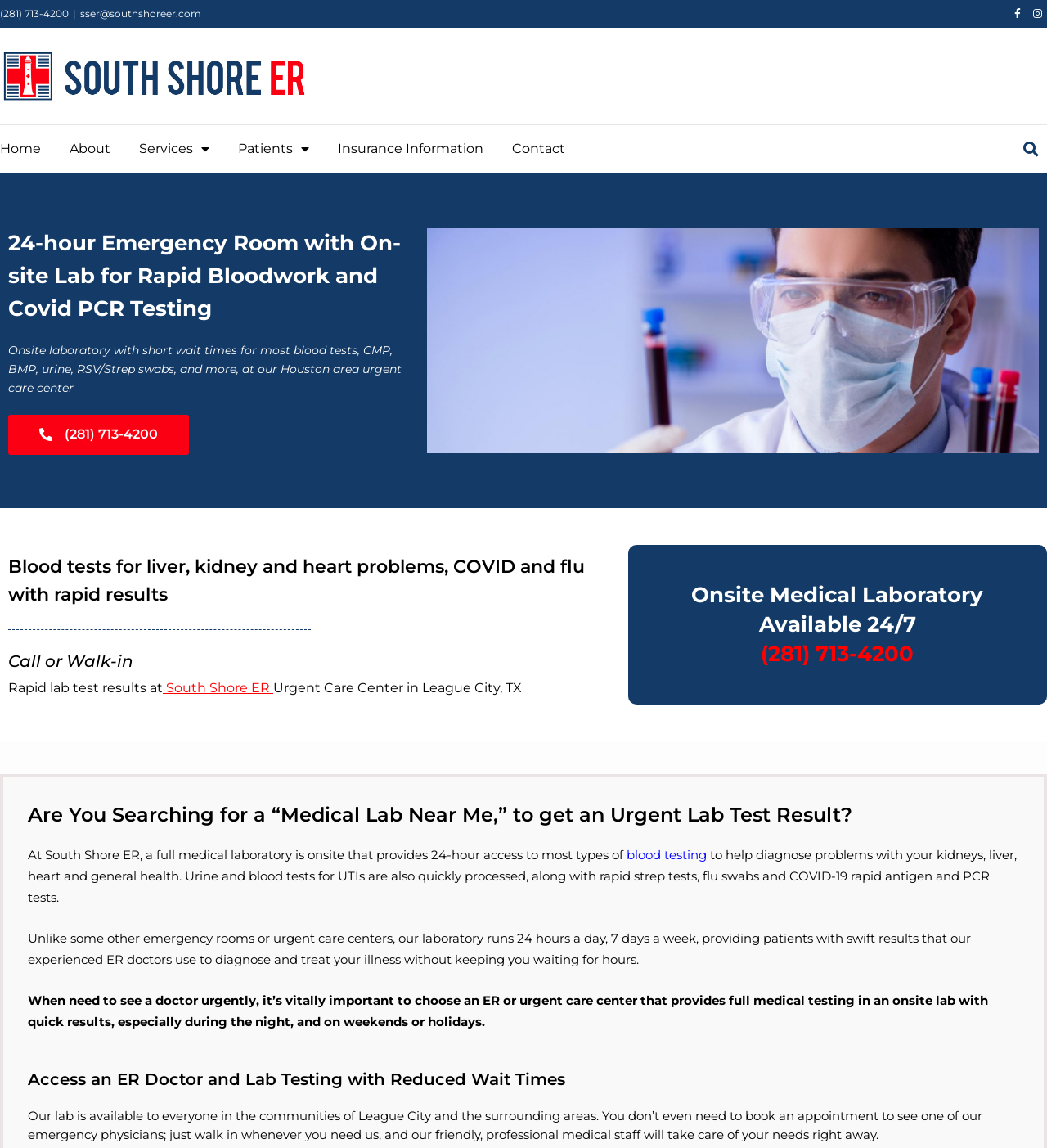Explain the features and main sections of the webpage comprehensively.

This webpage is about South Shore ER, a 24-hour emergency room with an on-site laboratory in League City, Texas. At the top, there are several links to social media platforms, a search bar, and a navigation menu with links to different sections of the website, including Home, About, Services, Patients, Insurance Information, and Contact.

Below the navigation menu, there is a prominent heading that reads "24-hour Emergency Room with On-site Lab for Rapid Bloodwork and Covid PCR Testing". This is followed by a brief description of the laboratory services offered, including short wait times for various blood tests.

To the right of the description, there is an image of a lab technician looking at vials of blood for testing. Below the image, there are several headings and paragraphs that provide more information about the laboratory services, including rapid lab test results, blood tests for various health problems, and the convenience of having an on-site laboratory available 24/7.

The webpage also highlights the benefits of choosing South Shore ER, including reduced wait times and the ability to see an ER doctor and access lab testing without an appointment. The text is accompanied by several links to specific sections of the website, including one to learn more about rapid lab test results. Overall, the webpage is informative and easy to navigate, with a clear focus on the laboratory services offered by South Shore ER.